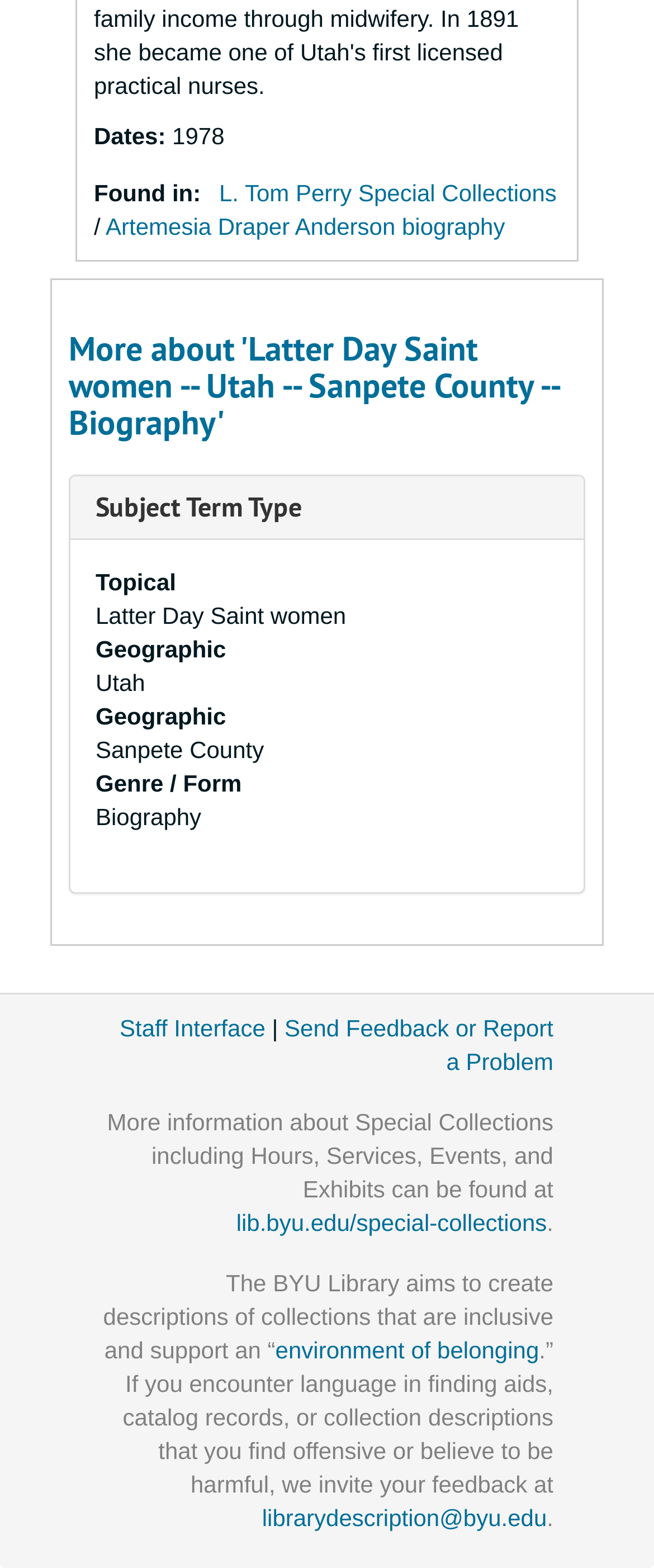Determine the bounding box coordinates of the section I need to click to execute the following instruction: "Visit lib.byu.edu/special-collections". Provide the coordinates as four float numbers between 0 and 1, i.e., [left, top, right, bottom].

[0.361, 0.771, 0.836, 0.788]